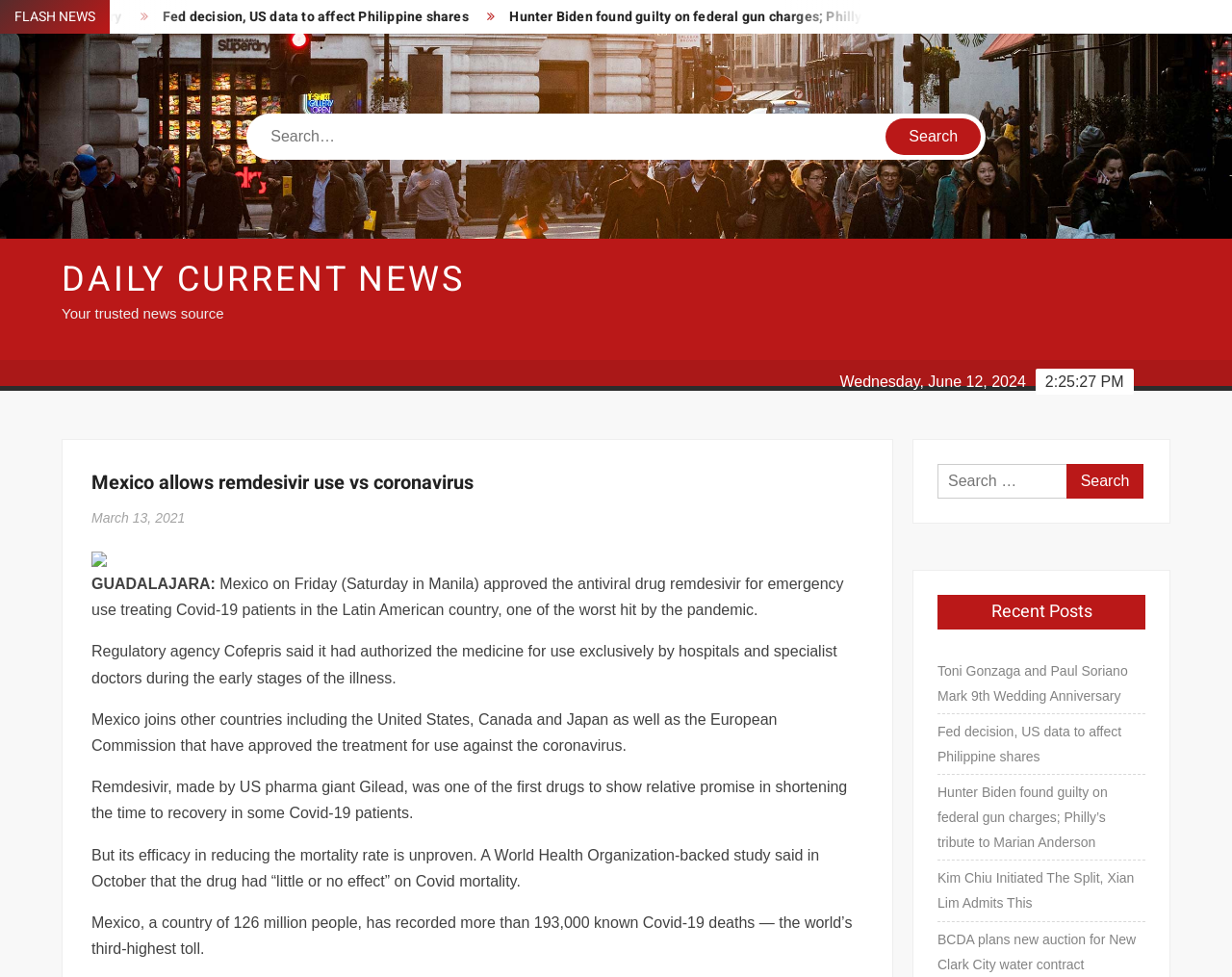Detail the webpage's structure and highlights in your description.

This webpage appears to be a news website, with a focus on current events and news articles. At the top of the page, there is a heading that reads "FLASH NEWS" in a prominent position. Below this, there are three headings that link to separate news articles, including "Fed decision, US data to affect Philippine shares" and "Hunter Biden found guilty on federal gun charges; Philly’s tribute to Marian Anderson".

To the right of these headings, there is a search bar with a button labeled "Search". Above the search bar, there is a link to "DAILY CURRENT NEWS" and a static text that reads "Your trusted news source". The current date, "Wednesday, June 12, 2024", is displayed below this.

The main content of the page is an article about Mexico allowing the use of remdesivir to treat COVID-19 patients. The article is divided into several paragraphs, with a heading that reads "Mexico allows remdesivir use vs coronavirus". There is also an image associated with the article, although its content is not specified. The article discusses the approval of remdesivir by Mexico's regulatory agency, its use in other countries, and its efficacy in treating COVID-19 patients.

Below the main article, there is a section labeled "Recent Posts" that lists several links to other news articles, including "Toni Gonzaga and Paul Soriano Mark 9th Wedding Anniversary" and "BCDA plans new auction for New Clark City water contract". There is also a second search bar at the bottom of the page, with a label that reads "Search for:".